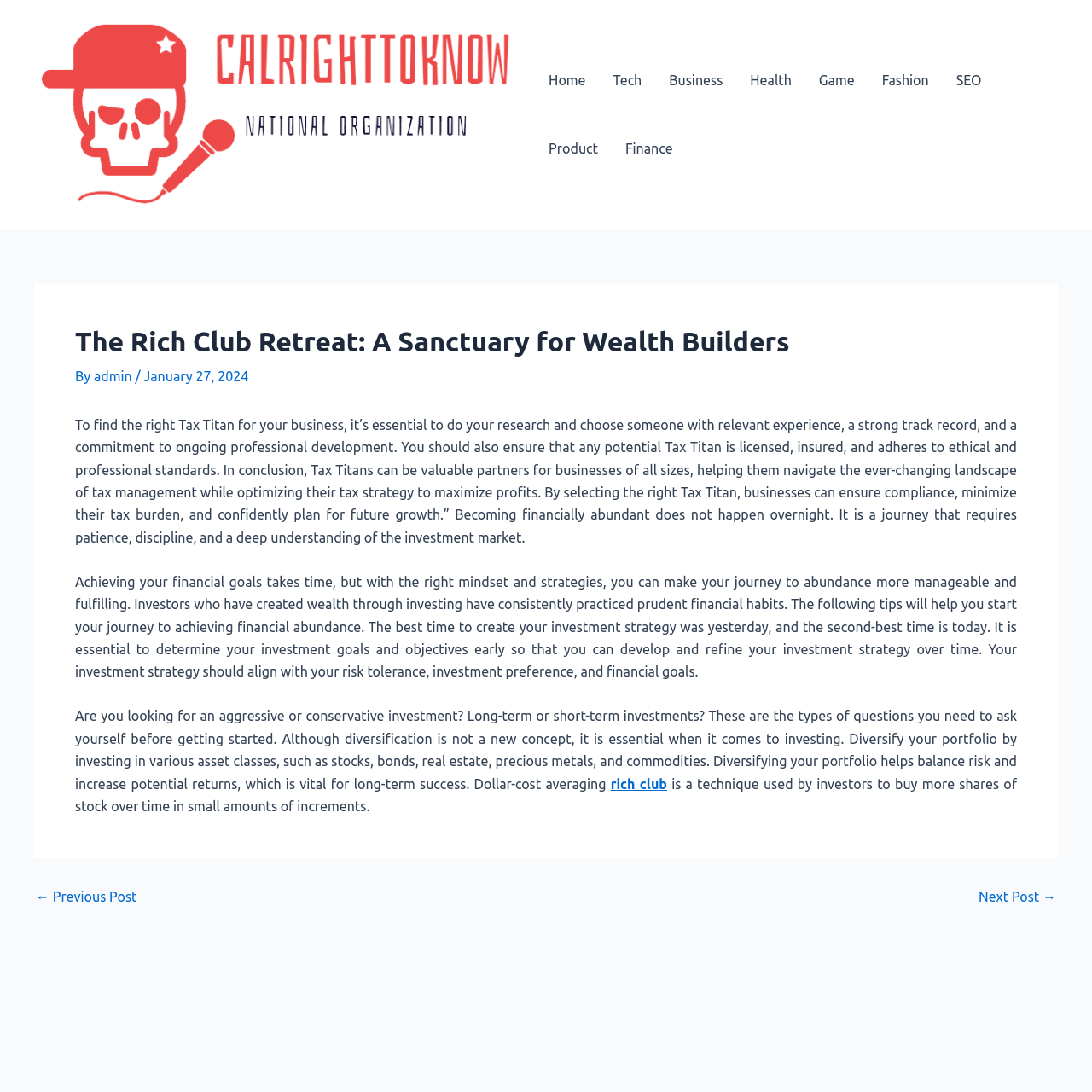Provide the bounding box coordinates for the specified HTML element described in this description: "← Previous Post". The coordinates should be four float numbers ranging from 0 to 1, in the format [left, top, right, bottom].

[0.033, 0.815, 0.125, 0.828]